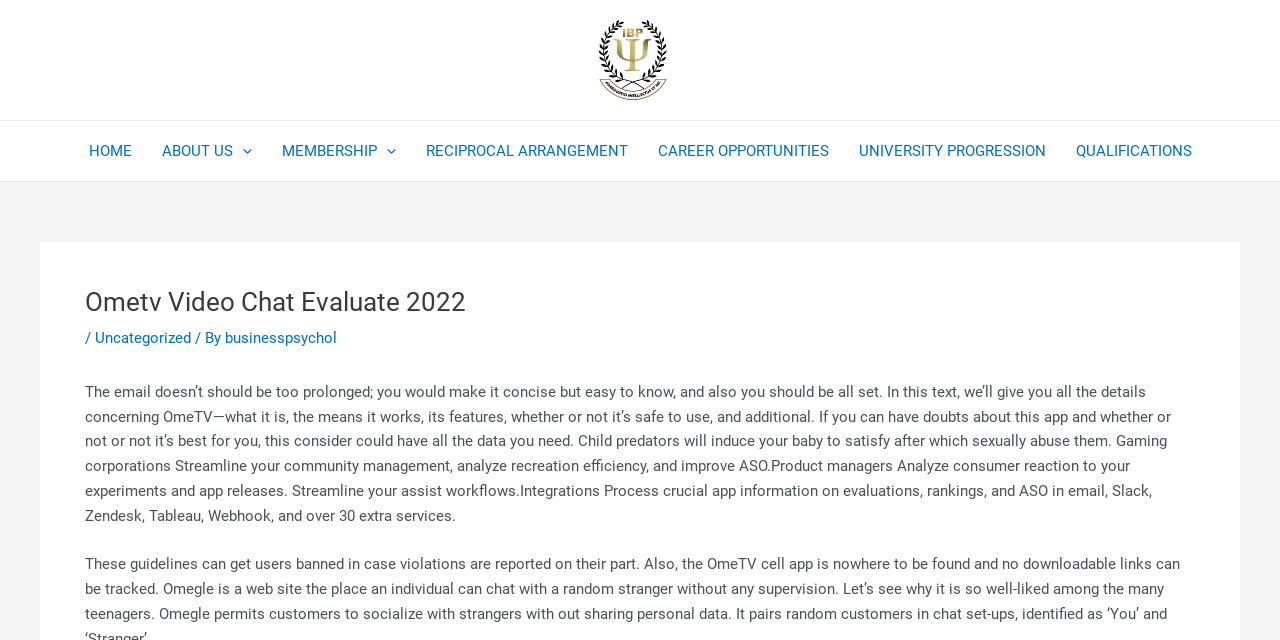Please locate the bounding box coordinates of the element that needs to be clicked to achieve the following instruction: "Click on Uncategorized link". The coordinates should be four float numbers between 0 and 1, i.e., [left, top, right, bottom].

[0.074, 0.514, 0.149, 0.542]